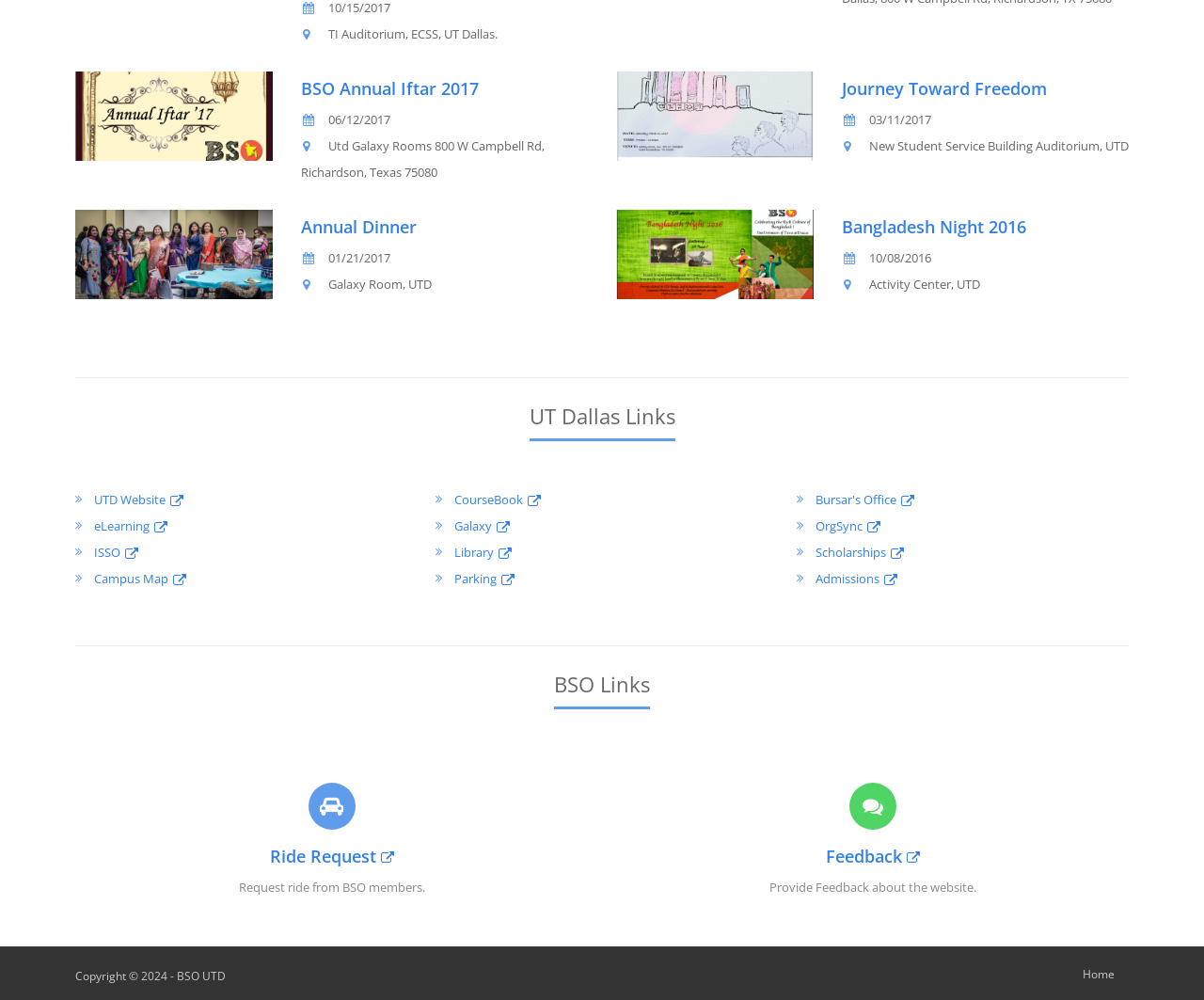Identify the bounding box for the described UI element. Provide the coordinates in (top-left x, top-left y, bottom-right x, bottom-right y) format with values ranging from 0 to 1: CourseBook

[0.378, 0.491, 0.449, 0.508]